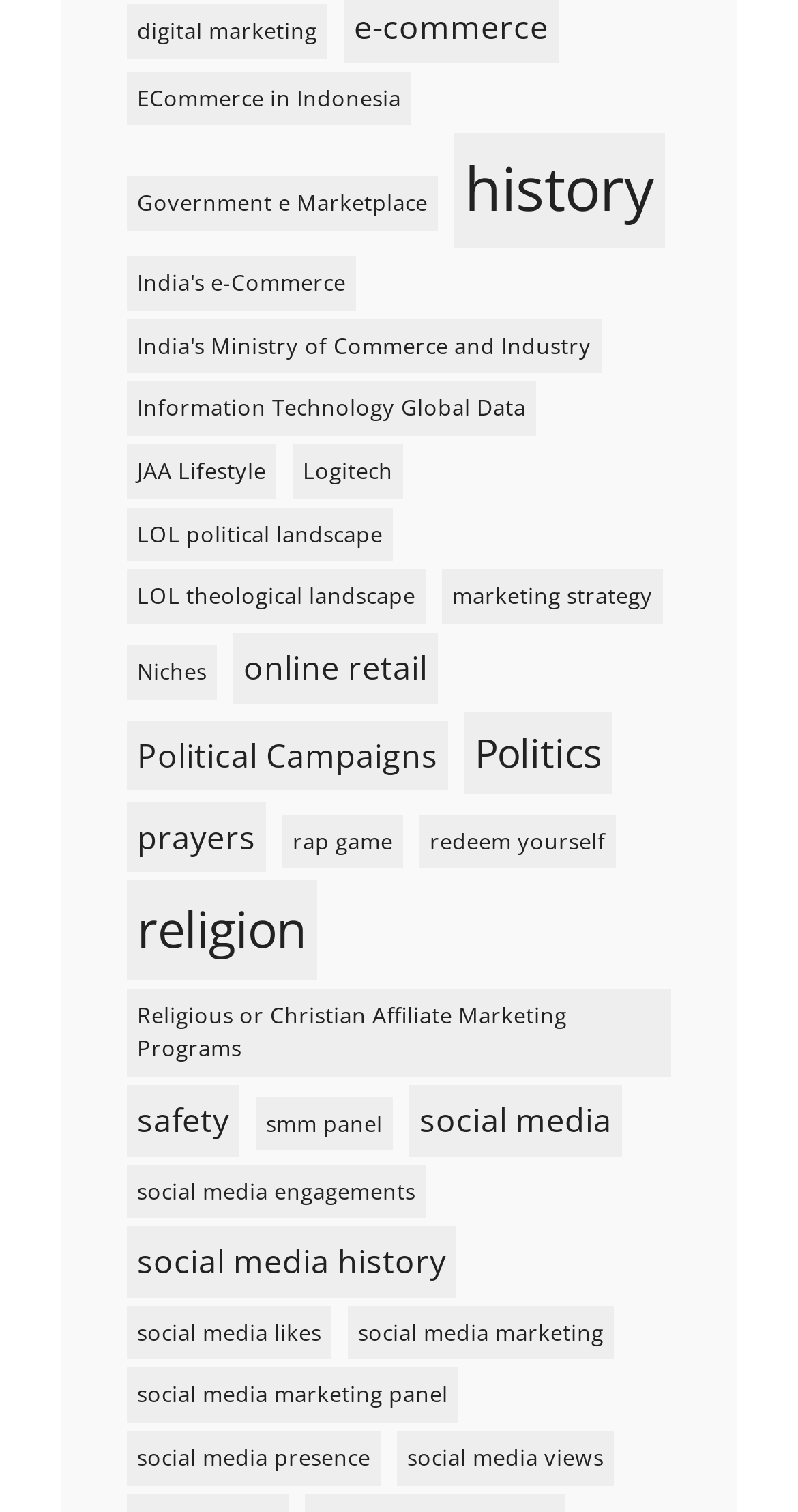Answer the following query with a single word or phrase:
How many links are on this webpage?

26